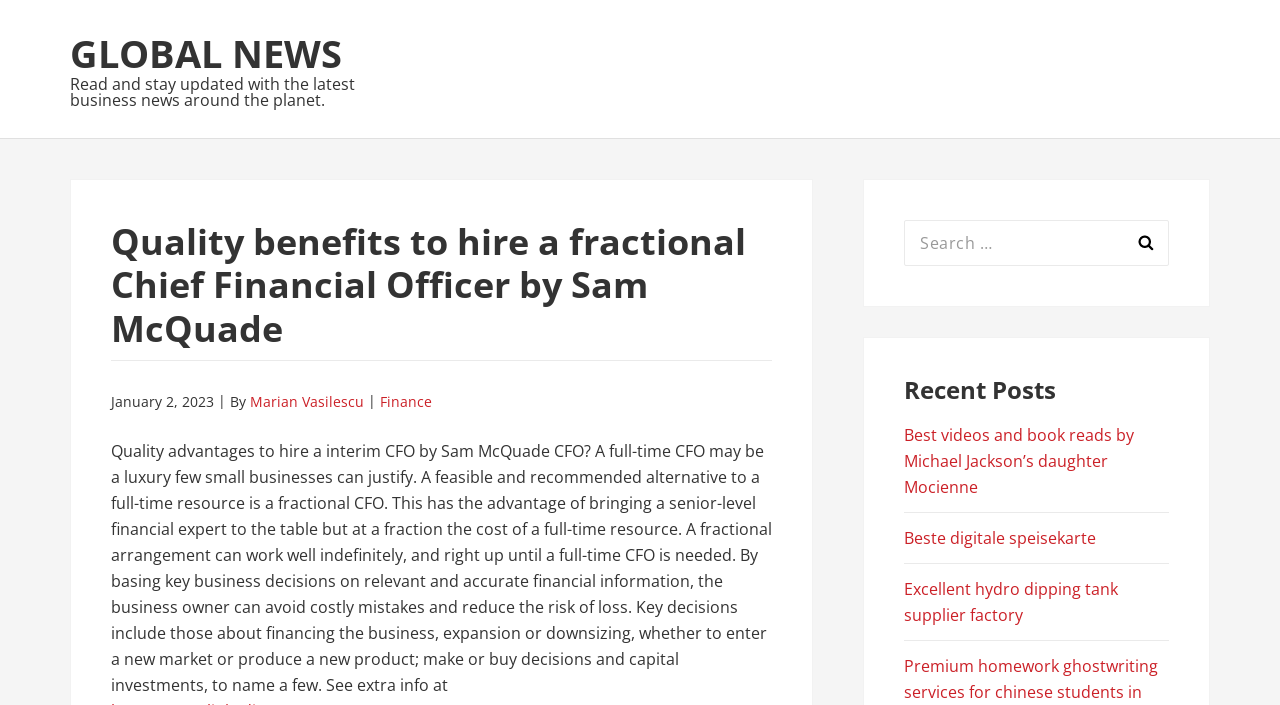Provide the bounding box coordinates for the specified HTML element described in this description: "parent_node: Search for: value="Search"". The coordinates should be four float numbers ranging from 0 to 1, in the format [left, top, right, bottom].

[0.877, 0.312, 0.913, 0.377]